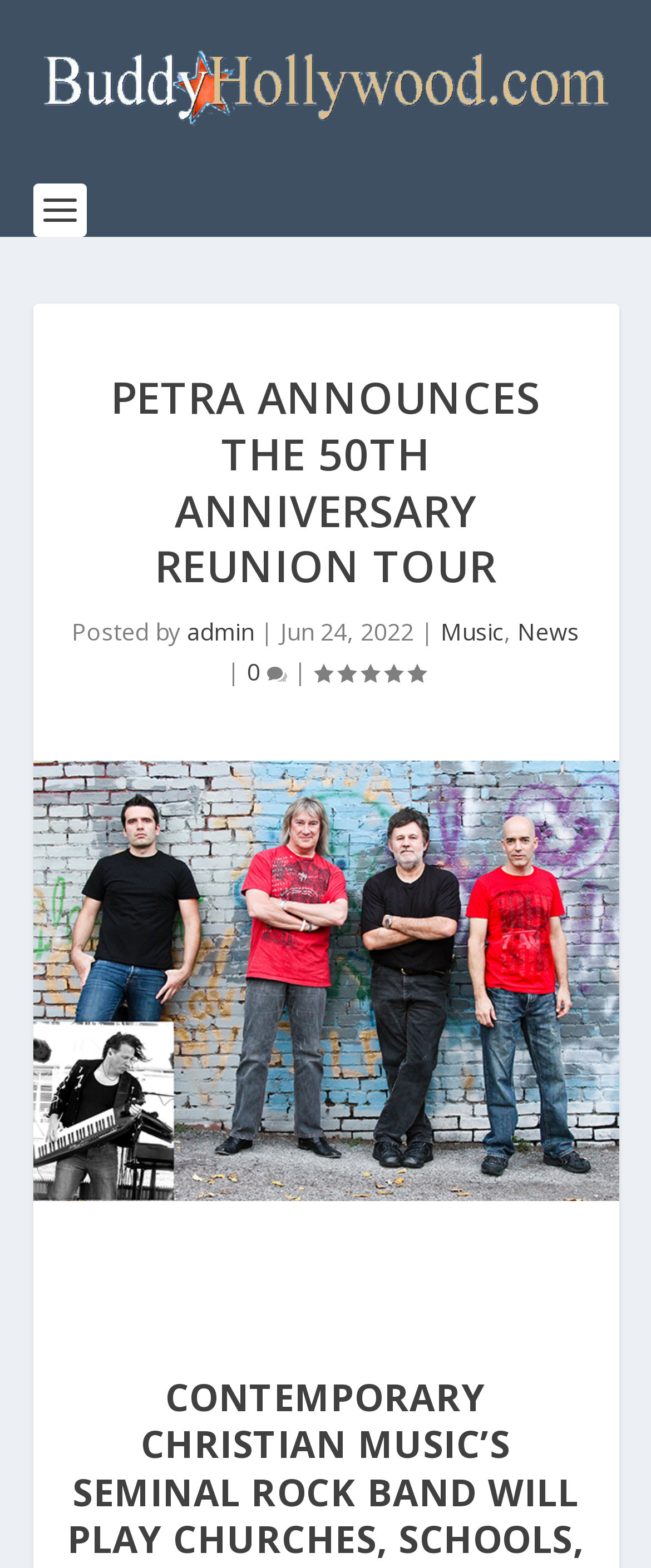Based on the image, provide a detailed response to the question:
Who posted the article?

I found the answer by looking at the text 'Posted by' followed by a link 'admin', which indicates that the article was posted by the user 'admin'.